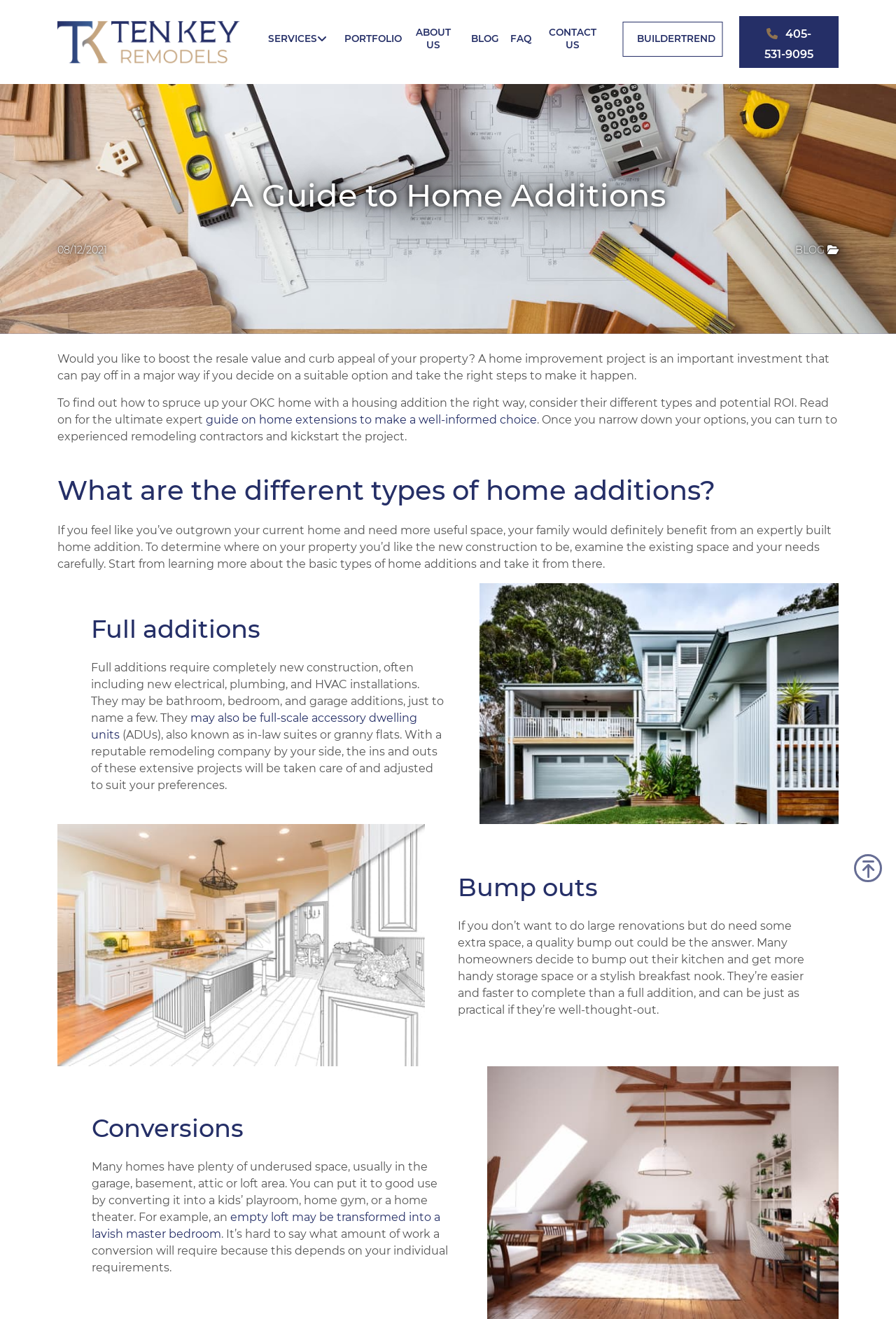Please provide the bounding box coordinates in the format (top-left x, top-left y, bottom-right x, bottom-right y). Remember, all values are floating point numbers between 0 and 1. What is the bounding box coordinate of the region described as: Additions + Attic Conversions

[0.307, 0.089, 0.425, 0.11]